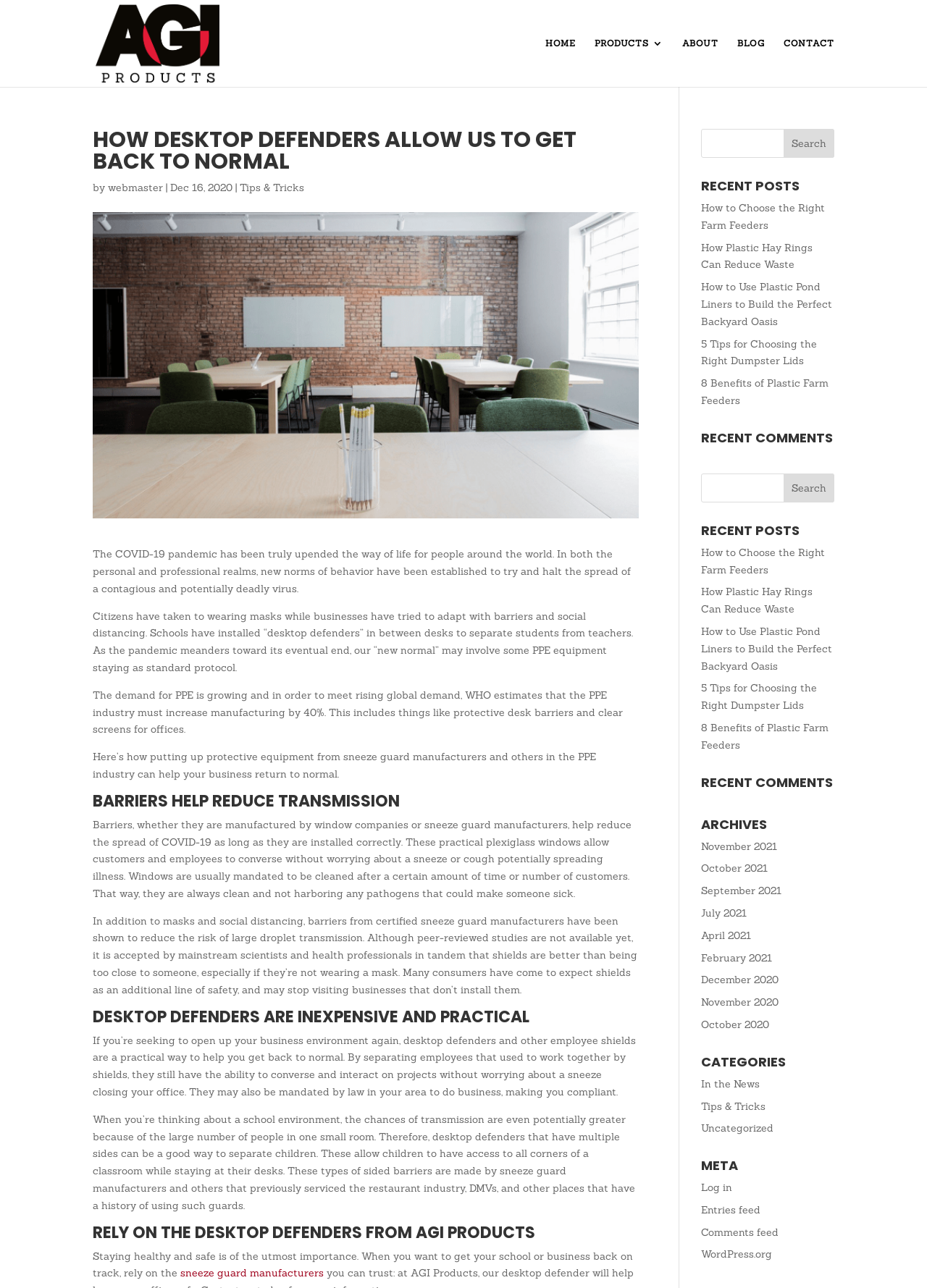Please determine and provide the text content of the webpage's heading.

HOW DESKTOP DEFENDERS ALLOW US TO GET BACK TO NORMAL